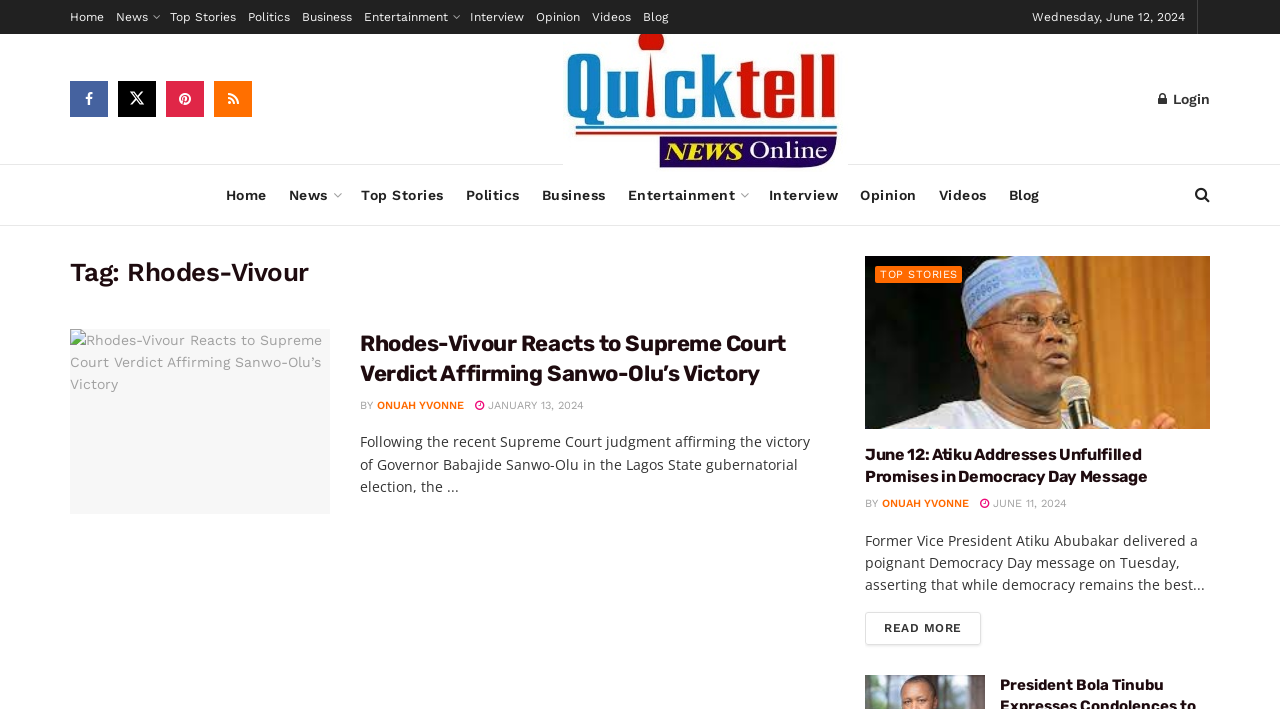Explain the webpage's layout and main content in detail.

The webpage is a news archive page, specifically the Rhodes-Vivour Archives on Quicktell News. At the top, there is a navigation menu with links to various sections, including Home, News, Top Stories, Politics, Business, Entertainment, Interview, Opinion, Videos, and Blog. 

Below the navigation menu, there is a date display showing "Wednesday, June 12, 2024". On the same line, there are three social media links and a search bar. 

The main content of the page is divided into two columns. The left column has a heading "Tag: Rhodes-Vivour" and features two news articles. The first article is titled "Rhodes-Vivour Reacts to Supreme Court Verdict Affirming Sanwo-Olu’s Victory" and has an image accompanying it. The article is written by ONUAH YVONNE and dated January 13, 2024. The second article is titled "June 12: Atiku Addresses Unfulfilled Promises in Democracy Day Message" and also has an image. This article is also written by ONUAH YVONNE and dated June 11, 2024. 

The right column appears to be a duplicate of the navigation menu at the top. At the bottom of the page, there is a login link.